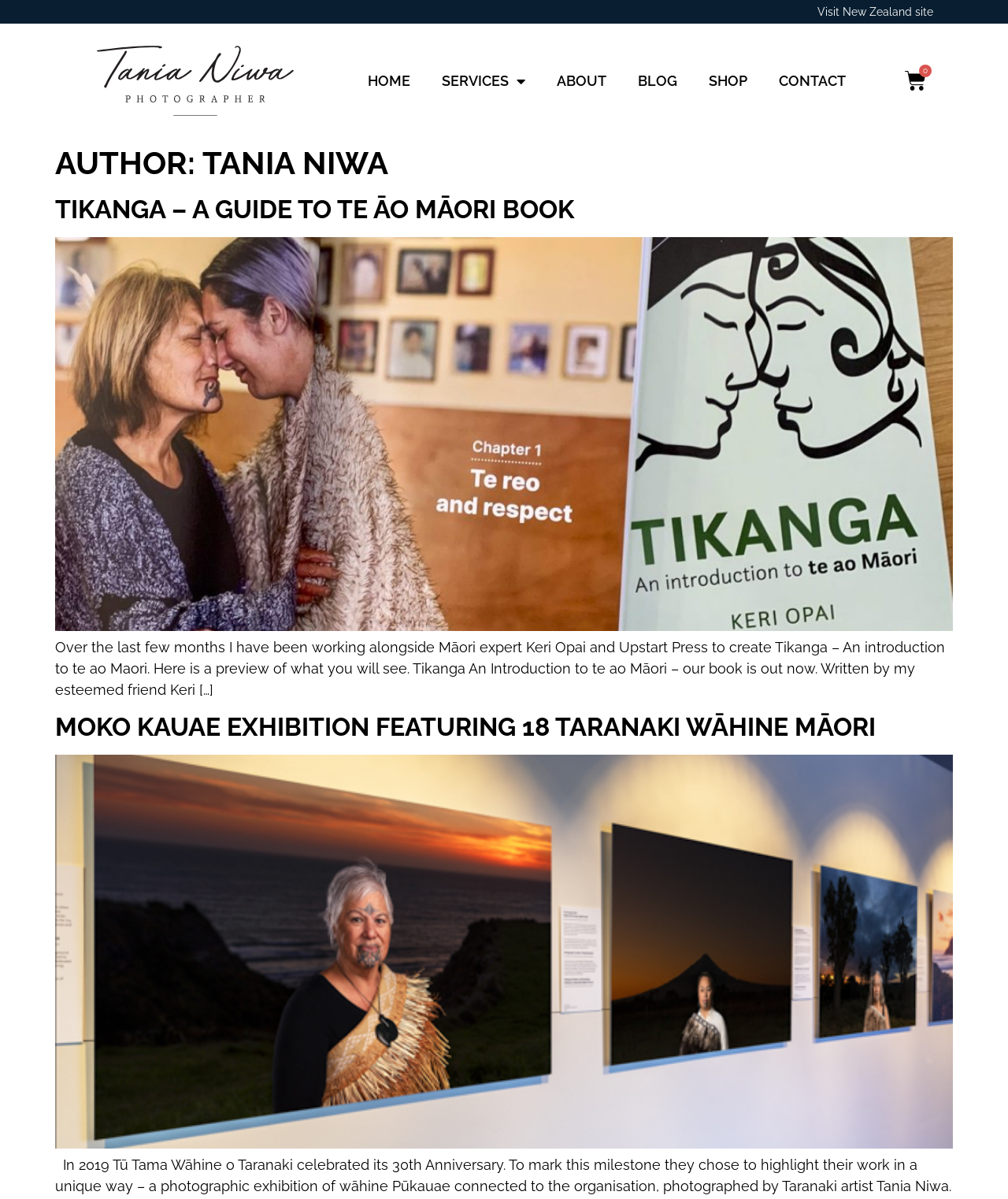Please extract the primary headline from the webpage.

AUTHOR: TANIA NIWA